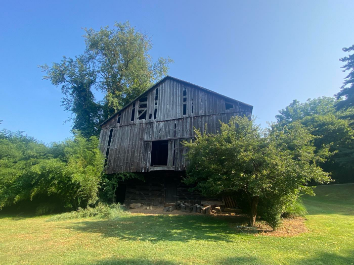Use a single word or phrase to answer the question:
What is the current status of the Hill-Giles Barn?

Available for sale